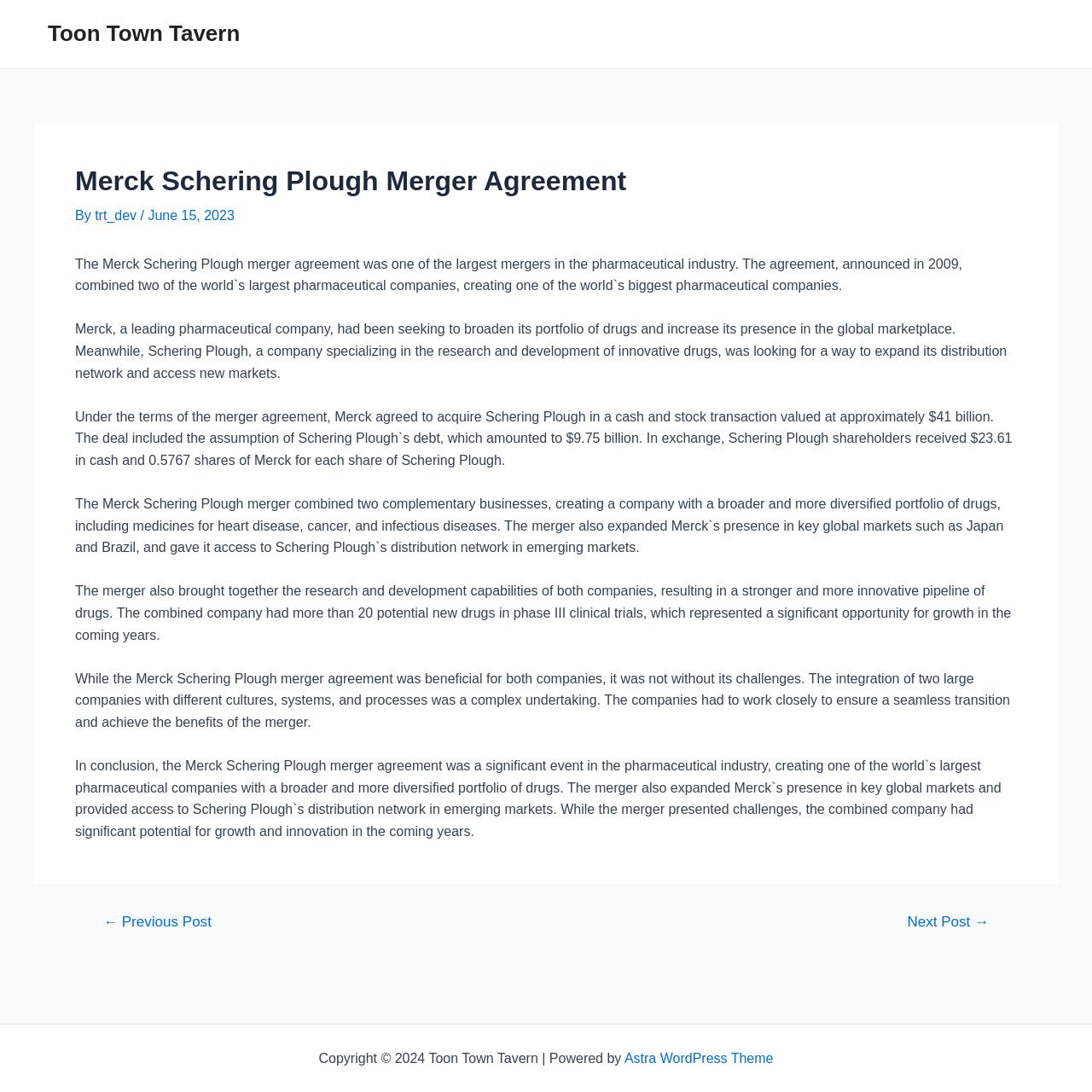What is the name of the company that powered the website?
Provide a well-explained and detailed answer to the question.

The website's footer section contains a copyright notice that mentions 'Powered by Astra WordPress Theme', indicating that Astra WordPress Theme is the company that powered the website.